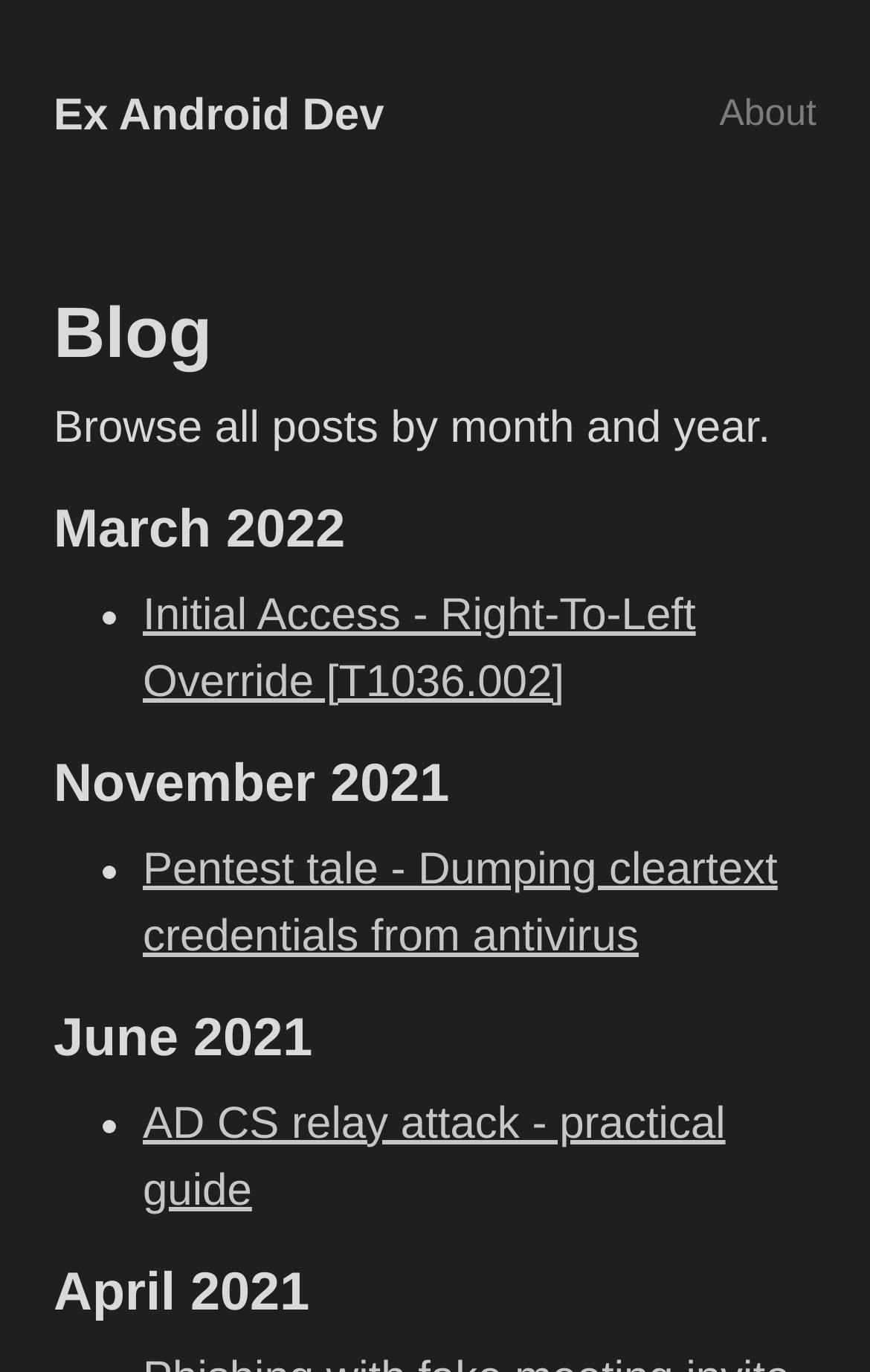Using the elements shown in the image, answer the question comprehensively: How many blog post categories are there?

I counted the number of headings that categorize blog posts by month and year, which are 'March 2022', 'November 2021', 'June 2021', and 'April 2021'. Therefore, there are 4 blog post categories.